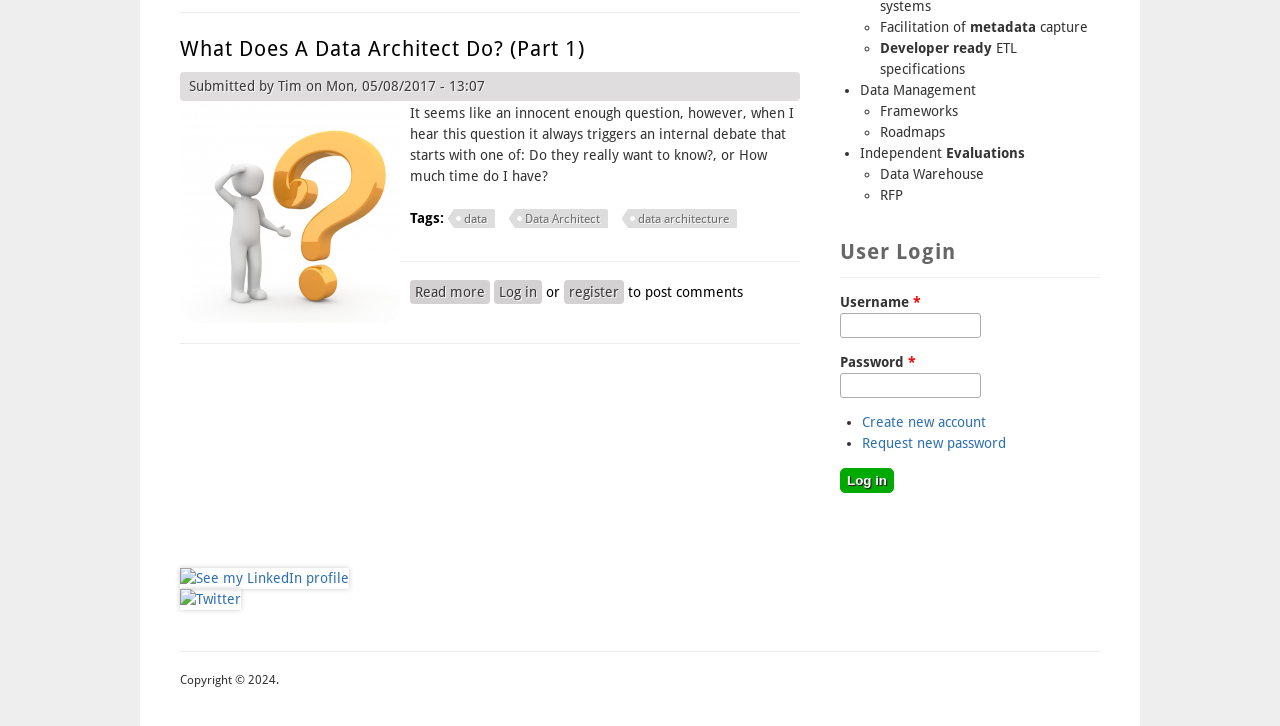Given the webpage screenshot and the description, determine the bounding box coordinates (top-left x, top-left y, bottom-right x, bottom-right y) that define the location of the UI element matching this description: parent_node: Username * name="name"

[0.656, 0.431, 0.766, 0.466]